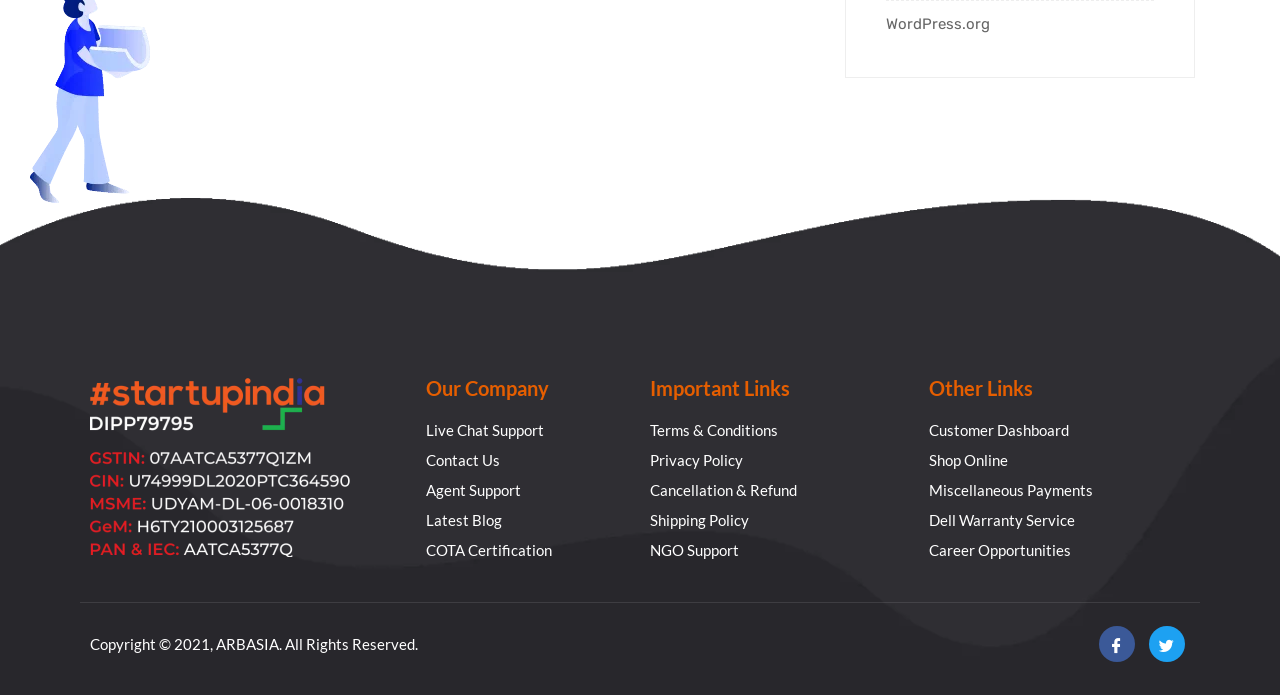What is the purpose of the 'COTA Certification' link?
Give a comprehensive and detailed explanation for the question.

The link 'COTA Certification' is categorized under 'Important Links' which suggests that it provides information related to certification, possibly for the company's products or services.